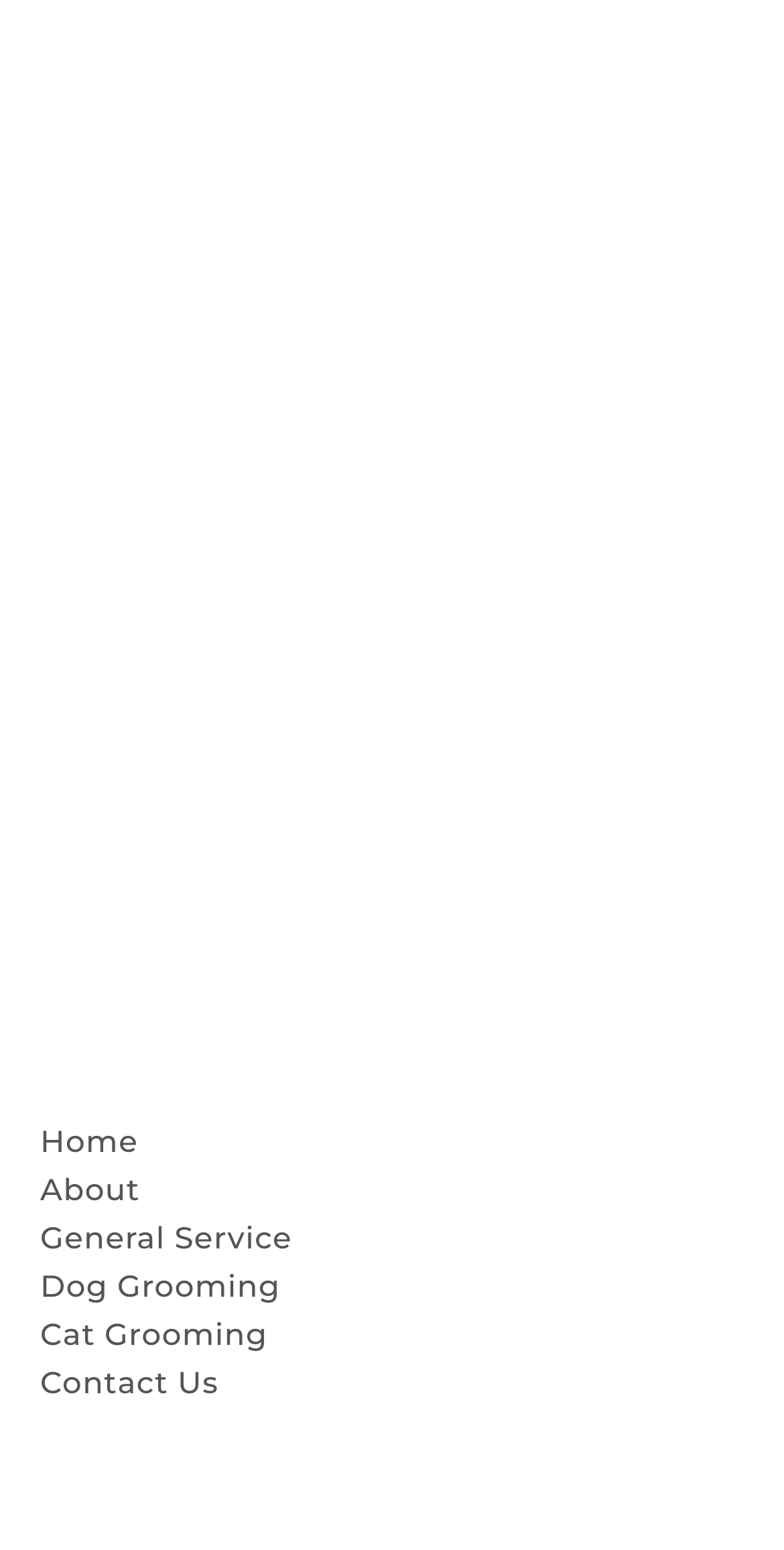What social media platforms are available? Observe the screenshot and provide a one-word or short phrase answer.

Facebook, Instagram